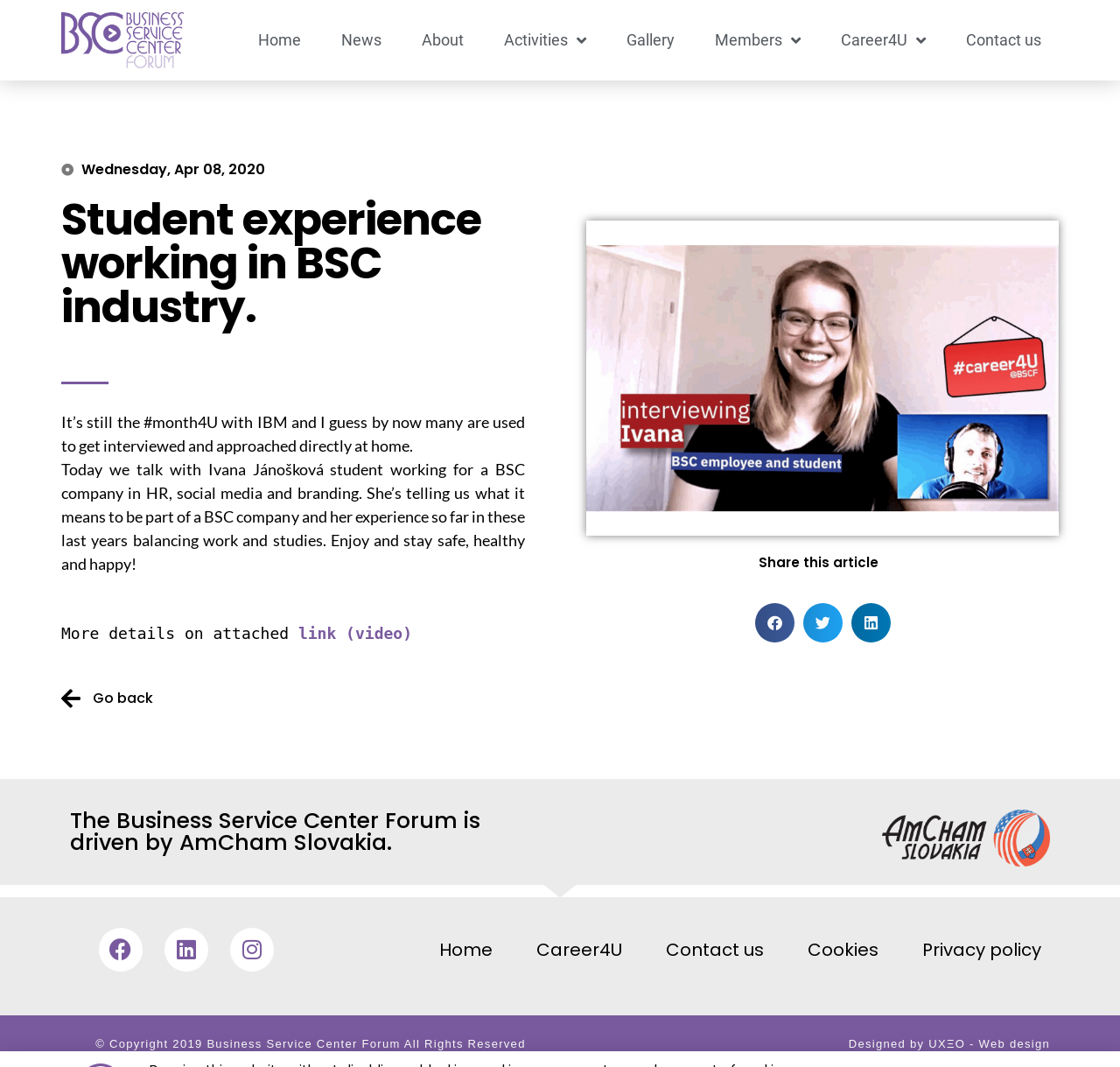Use a single word or phrase to answer the question:
How many navigation links are at the top?

7